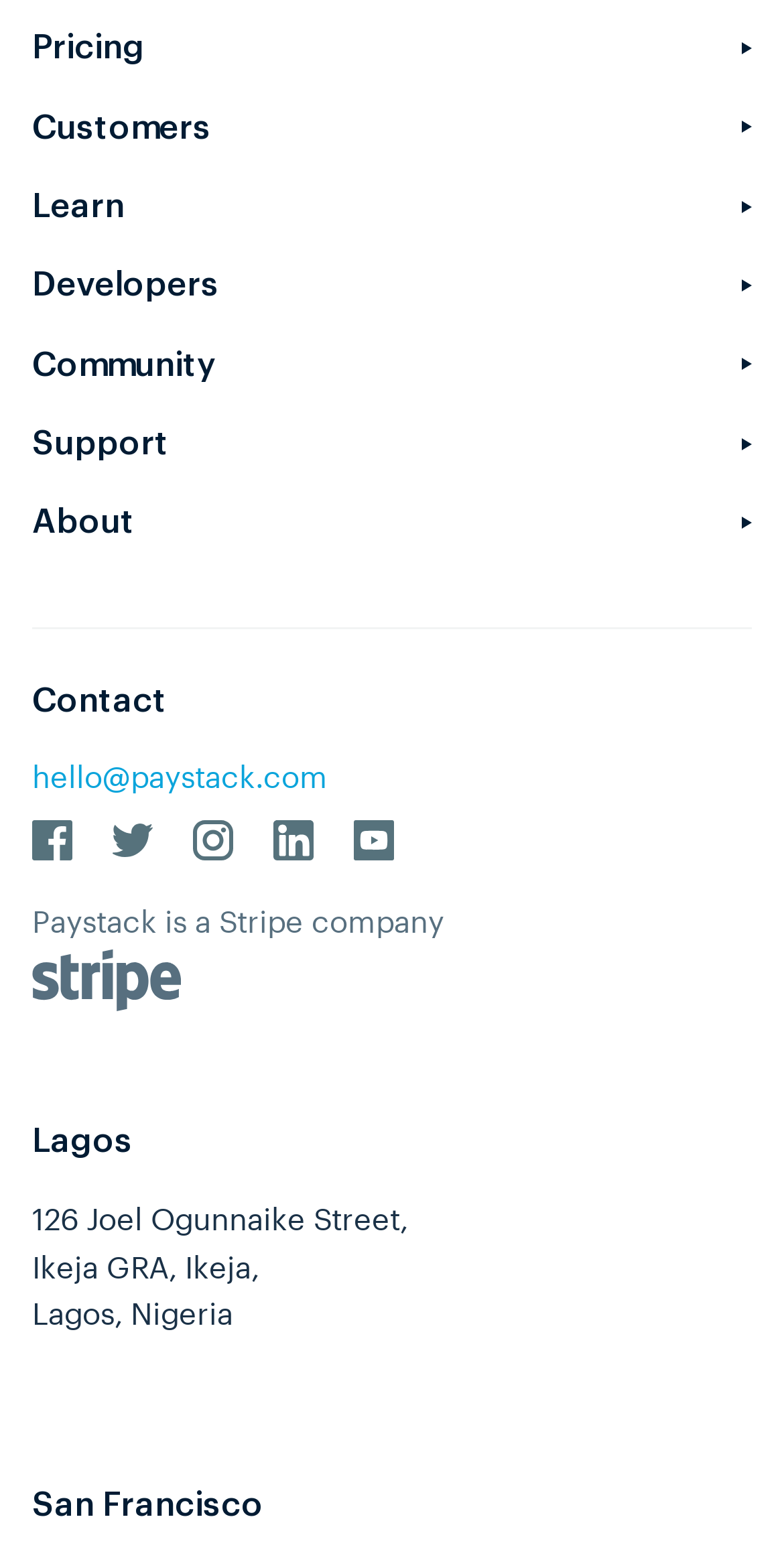What is the company name?
Please answer the question as detailed as possible based on the image.

The company name can be found at the bottom of the webpage, where it says 'Paystack is a Stripe company'.